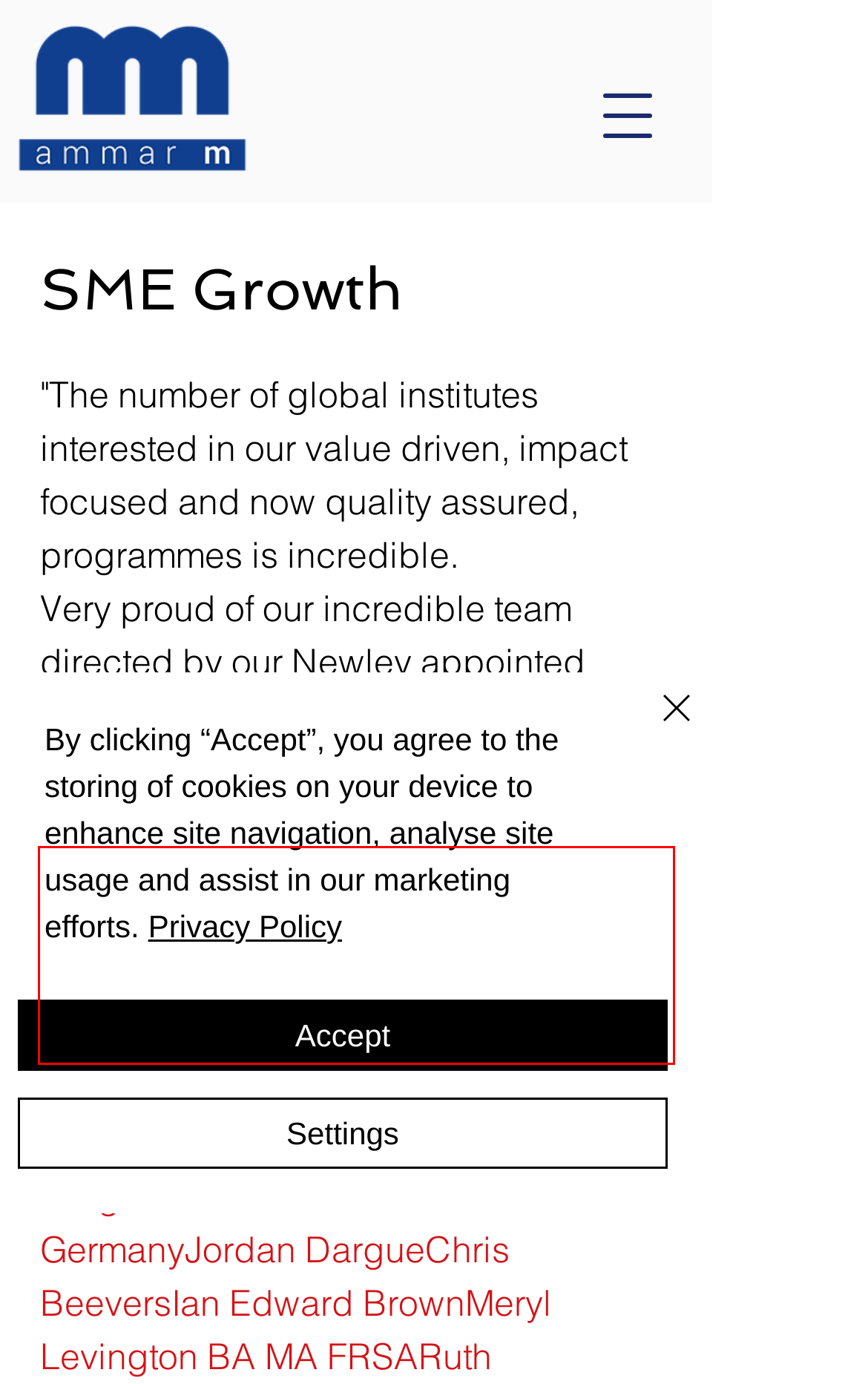Please extract the text content within the red bounding box on the webpage screenshot using OCR.

We continue to innovate. Leading the way on programme and people support, to help individuals and organisations start, survive and thrive.